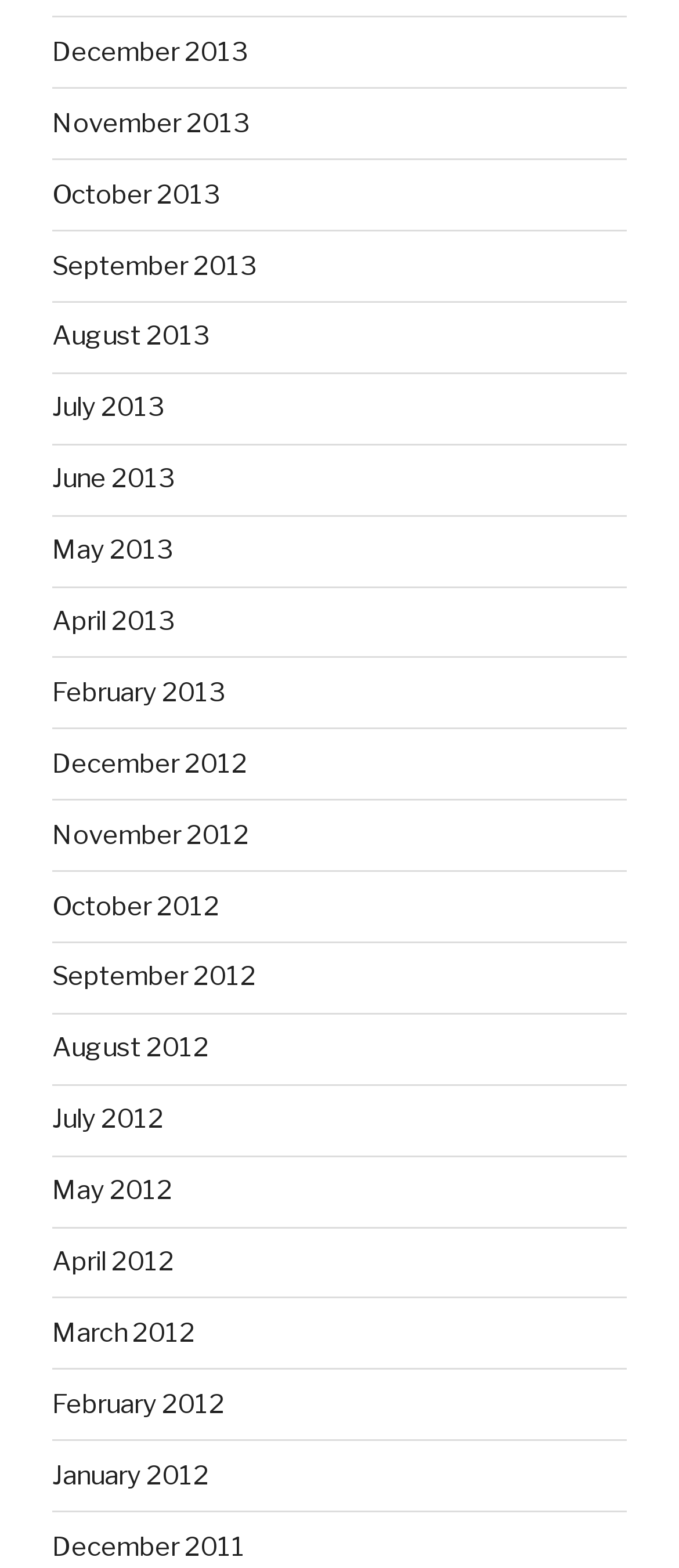Pinpoint the bounding box coordinates of the clickable area necessary to execute the following instruction: "View the post details". The coordinates should be given as four float numbers between 0 and 1, namely [left, top, right, bottom].

None